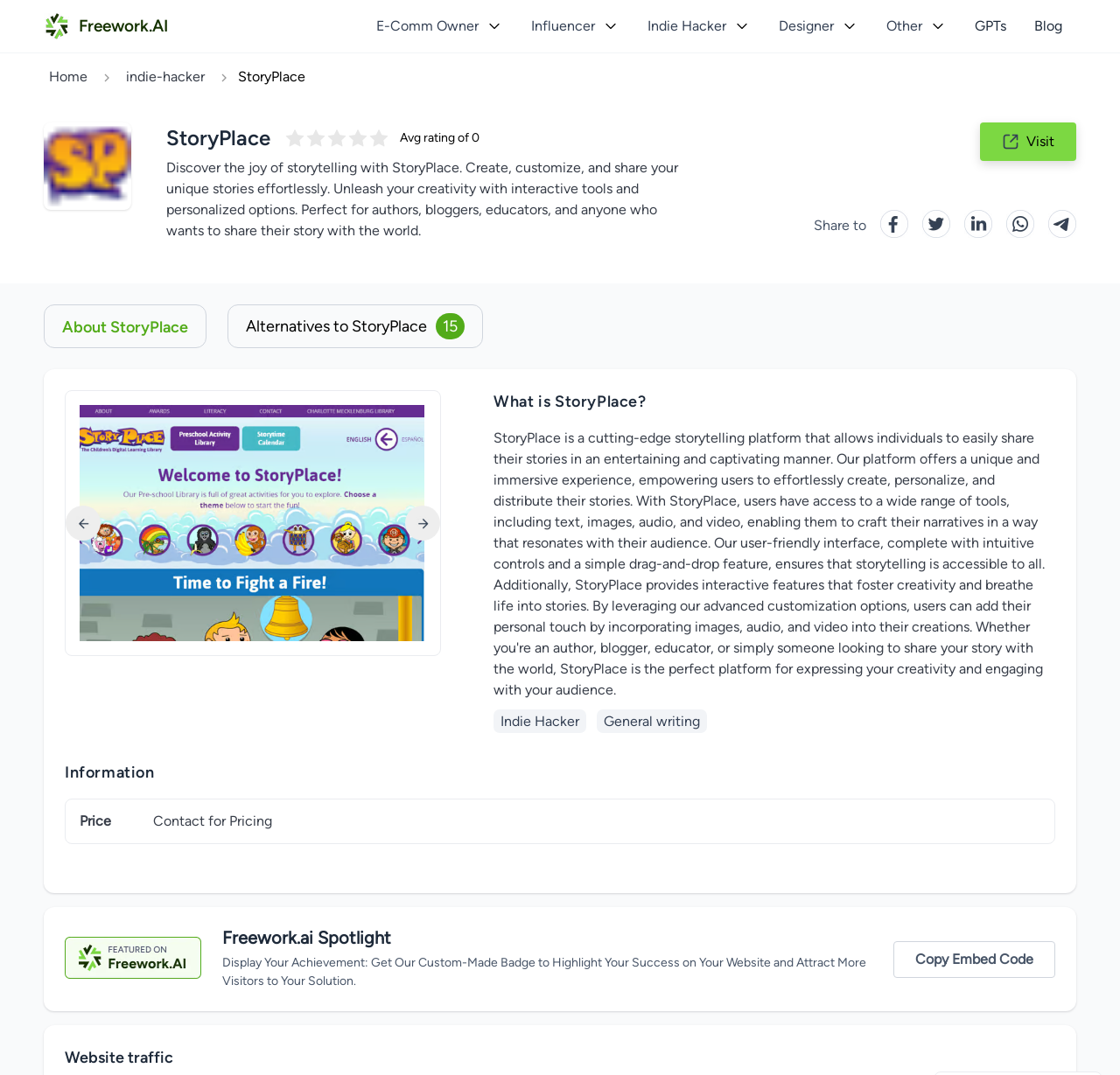Determine the bounding box coordinates for the area you should click to complete the following instruction: "Click the home logo".

[0.039, 0.012, 0.15, 0.037]